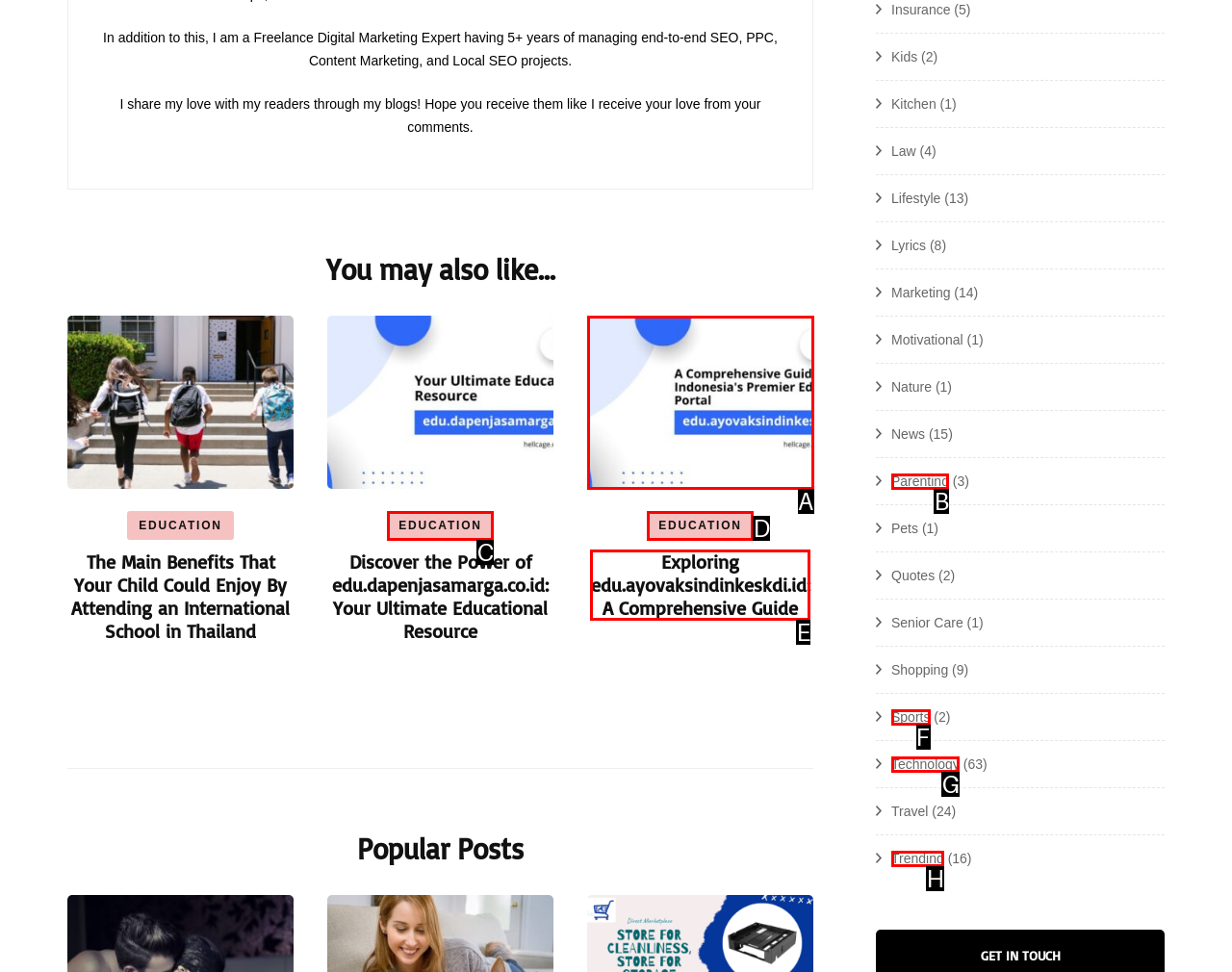Based on the given description: parent_node: EDUCATION, identify the correct option and provide the corresponding letter from the given choices directly.

A